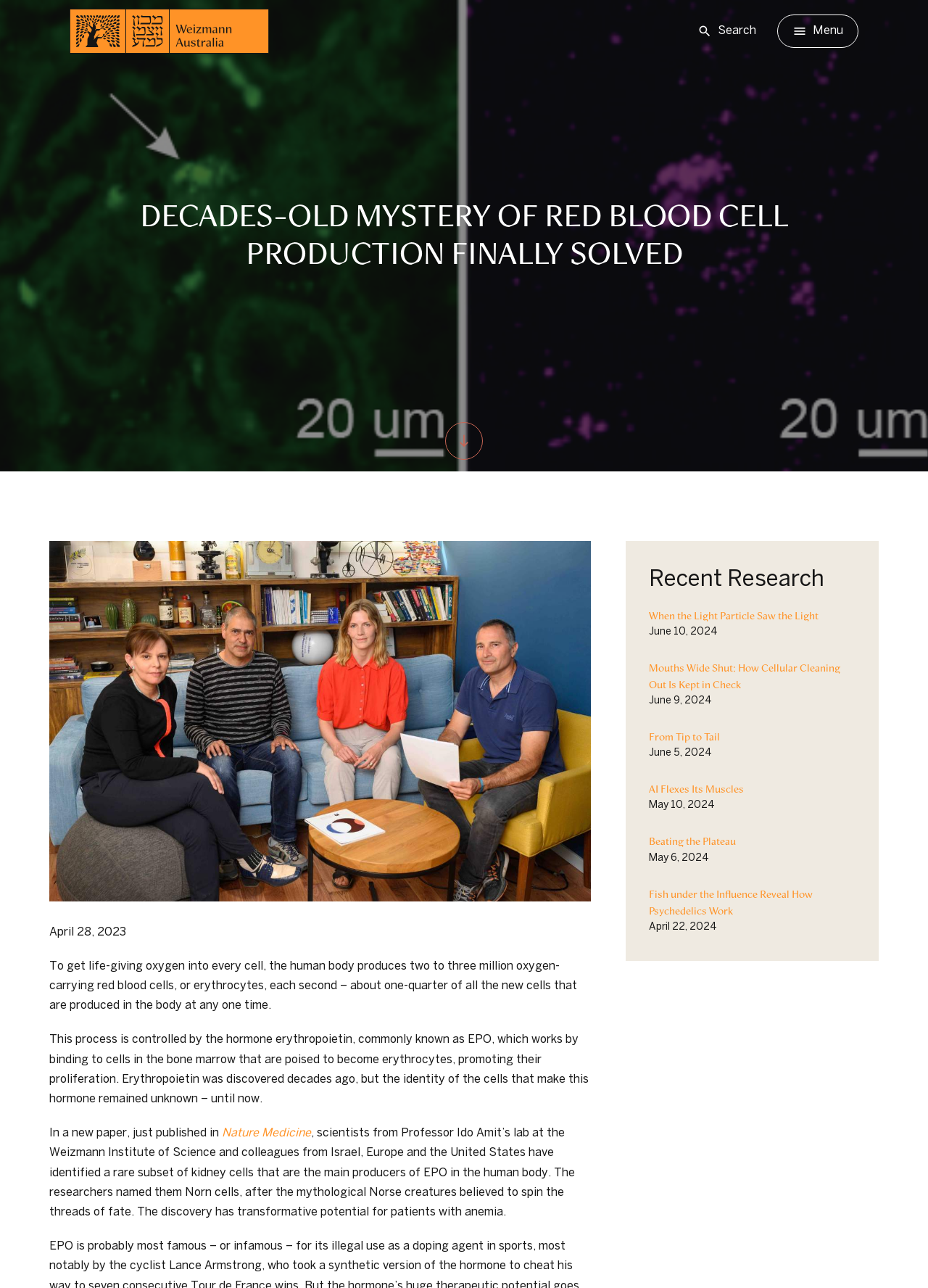Specify the bounding box coordinates of the element's region that should be clicked to achieve the following instruction: "Check the 'Recent Research' section". The bounding box coordinates consist of four float numbers between 0 and 1, in the format [left, top, right, bottom].

[0.699, 0.44, 0.922, 0.461]